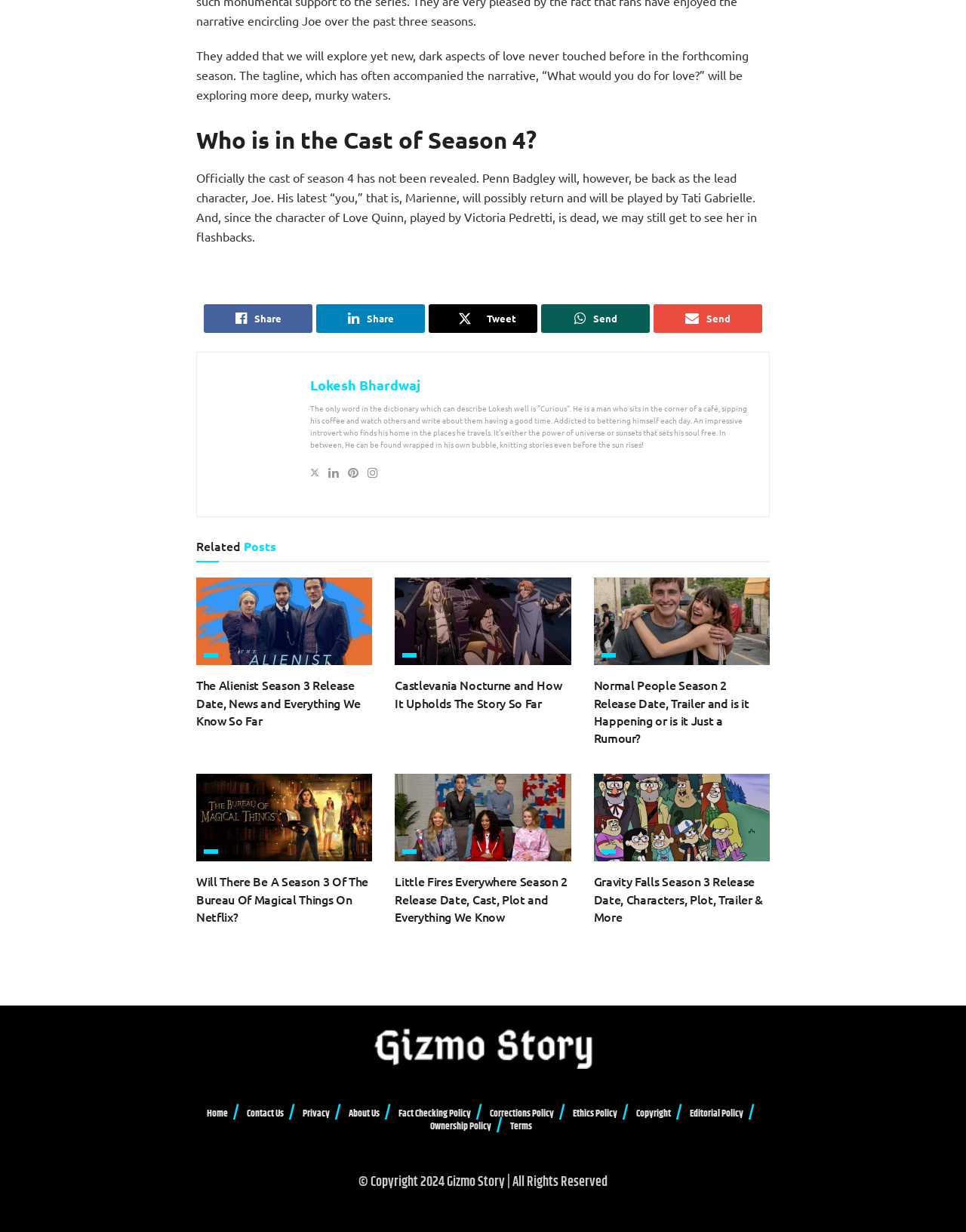Please identify the bounding box coordinates of the element that needs to be clicked to perform the following instruction: "Click the link to view the calendar".

None